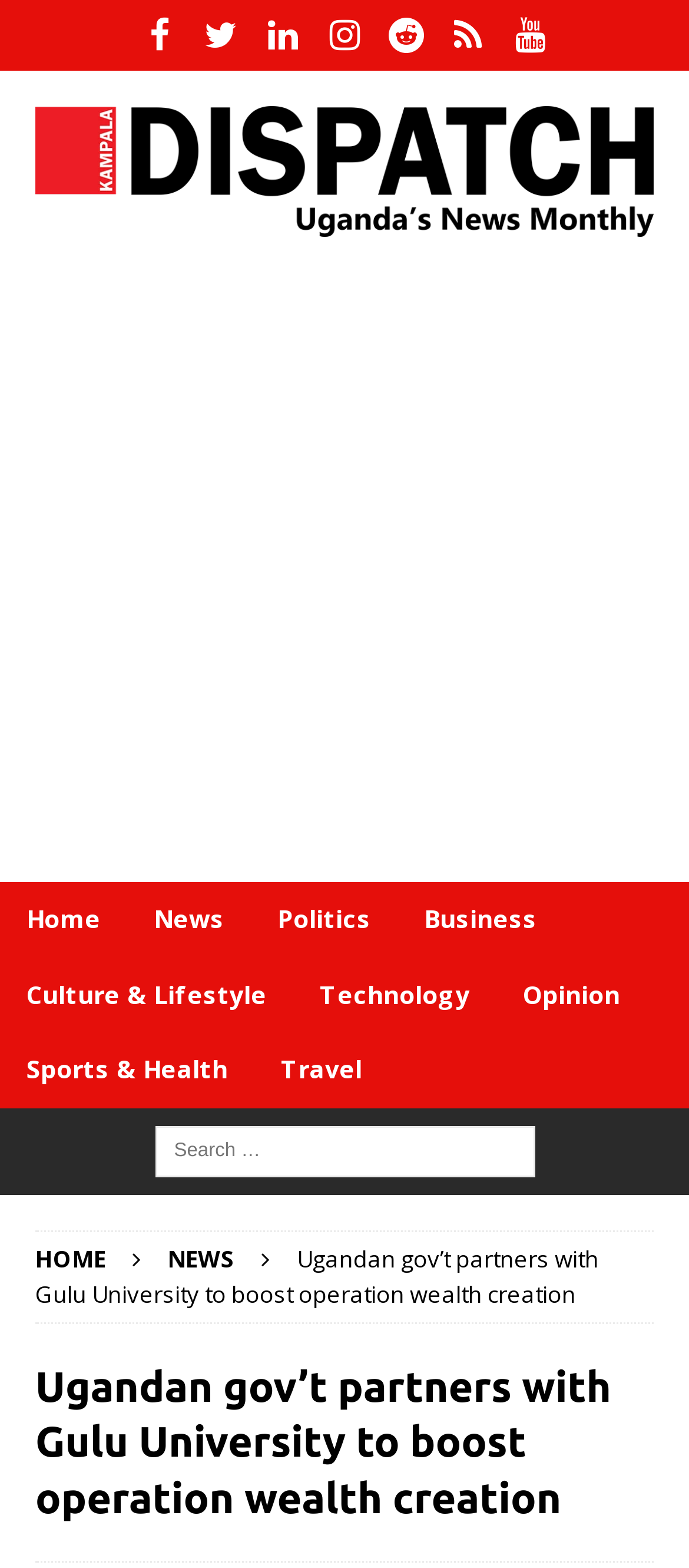Identify and provide the text of the main header on the webpage.

Ugandan gov’t partners with Gulu University to boost operation wealth creation